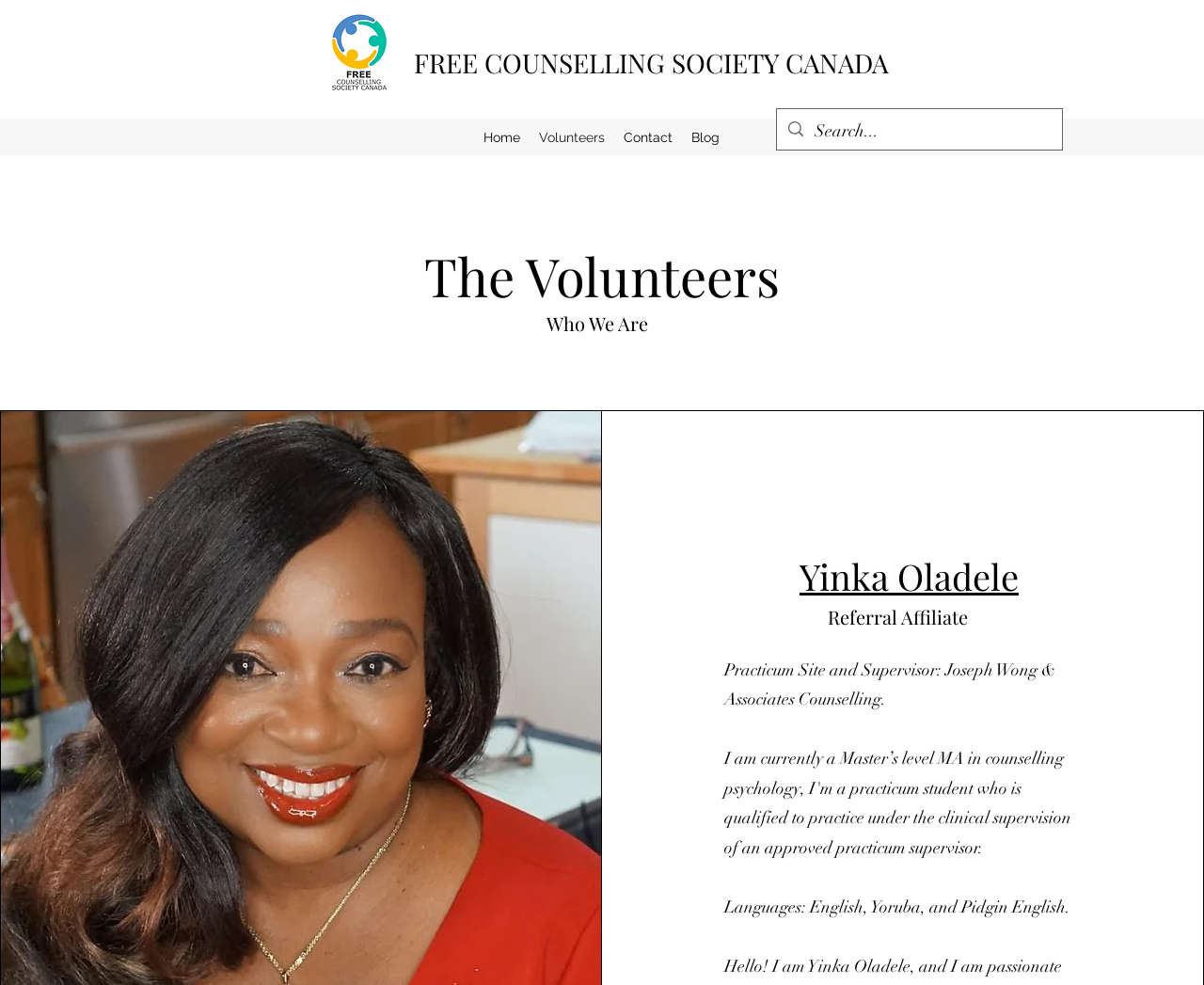Determine the bounding box coordinates of the UI element described below. Use the format (top-left x, top-left y, bottom-right x, bottom-right y) with floating point numbers between 0 and 1: Yinka Oladele

[0.664, 0.56, 0.846, 0.609]